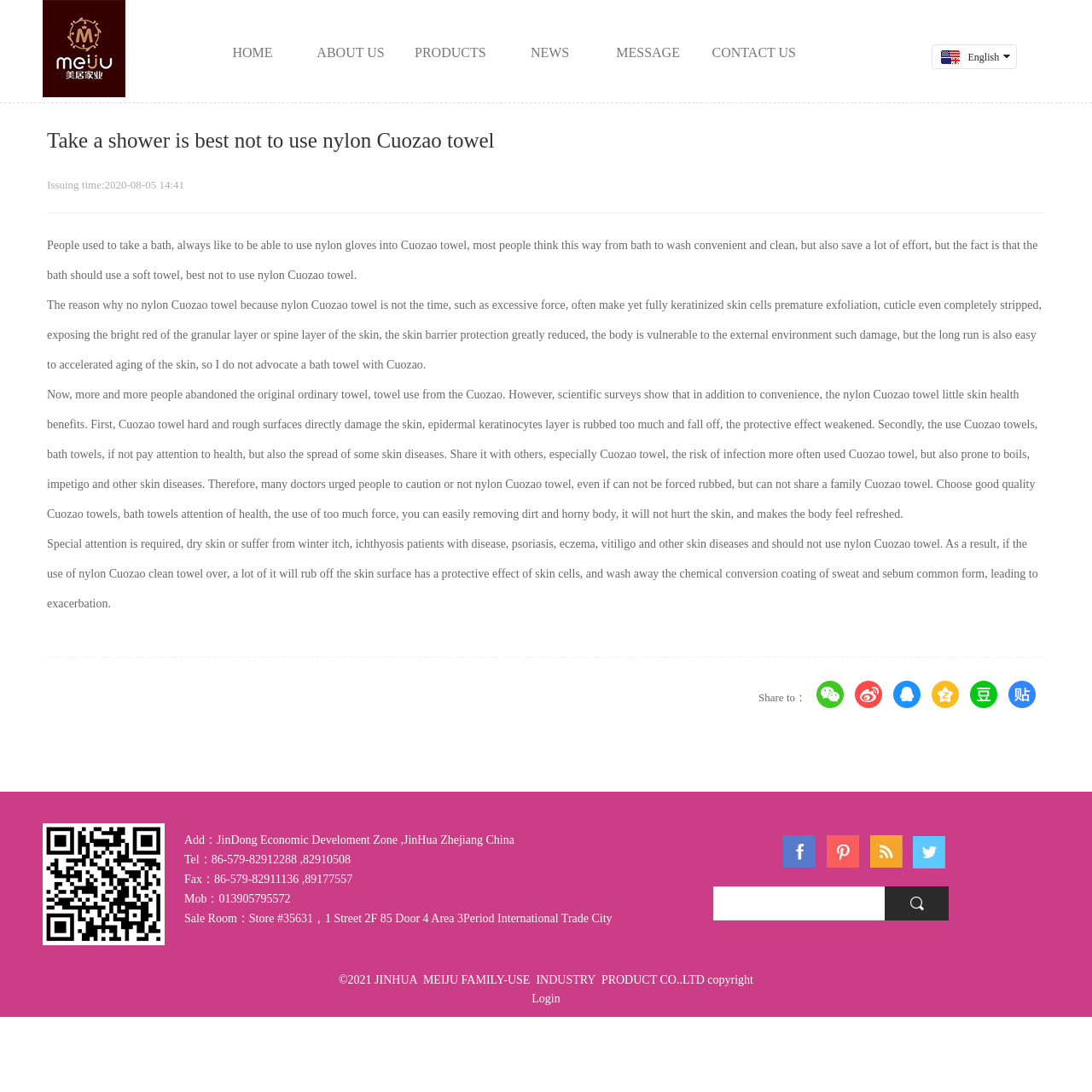Describe every aspect of the webpage comprehensively.

This webpage is about JINHUA MEIJU FAMILY-USE INDUSTRY PRODUCT CO., LTD. At the top left corner, there is a company logo image. Below the logo, there are two language options, "English" and "中文", which are positioned side by side. 

To the right of the language options, there is a navigation menu with six links: "HOME", "ABOUT US", "PRODUCTS", "NEWS", "MESSAGE", and "CONTACT US". These links are arranged horizontally and are evenly spaced.

The main content of the webpage is a long article titled "Take a shower is best not to use nylon Cuozao towel". The article discusses the disadvantages of using nylon Cuozao towels and provides advice on how to choose good quality Cuozao towels. The article is divided into several paragraphs and includes sharing options to various social media platforms at the bottom.

Below the article, there is a section with the company's contact information, including address, phone numbers, fax numbers, and mobile number. 

At the bottom of the webpage, there is a search box and a copyright notice that reads "©2021 JINHUA MEIJU FAMILY-USE INDUSTRY PRODUCT CO., LTD". There is also a "Login" link positioned to the right of the copyright notice.